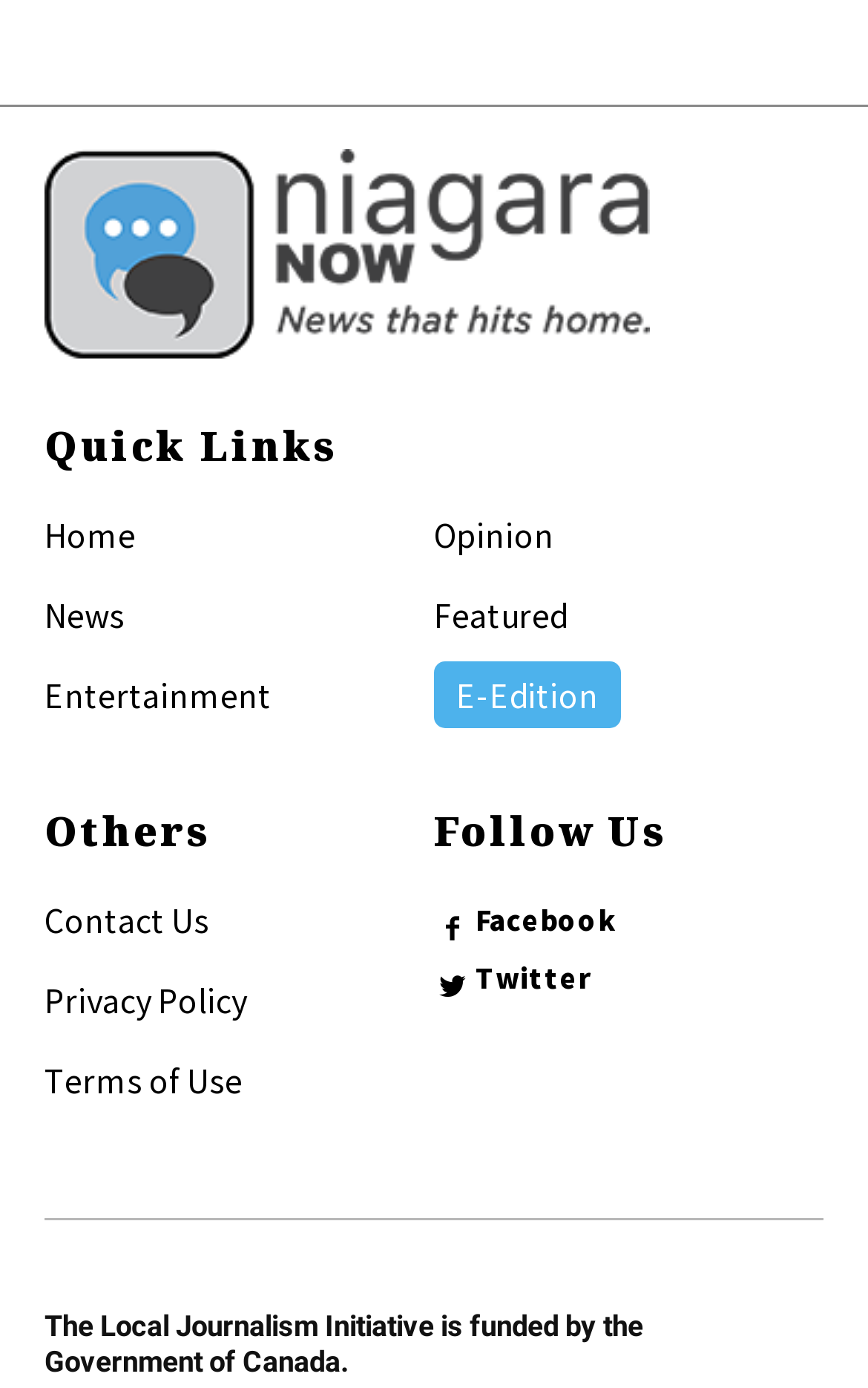What is the logo of the website? Look at the image and give a one-word or short phrase answer.

Logo